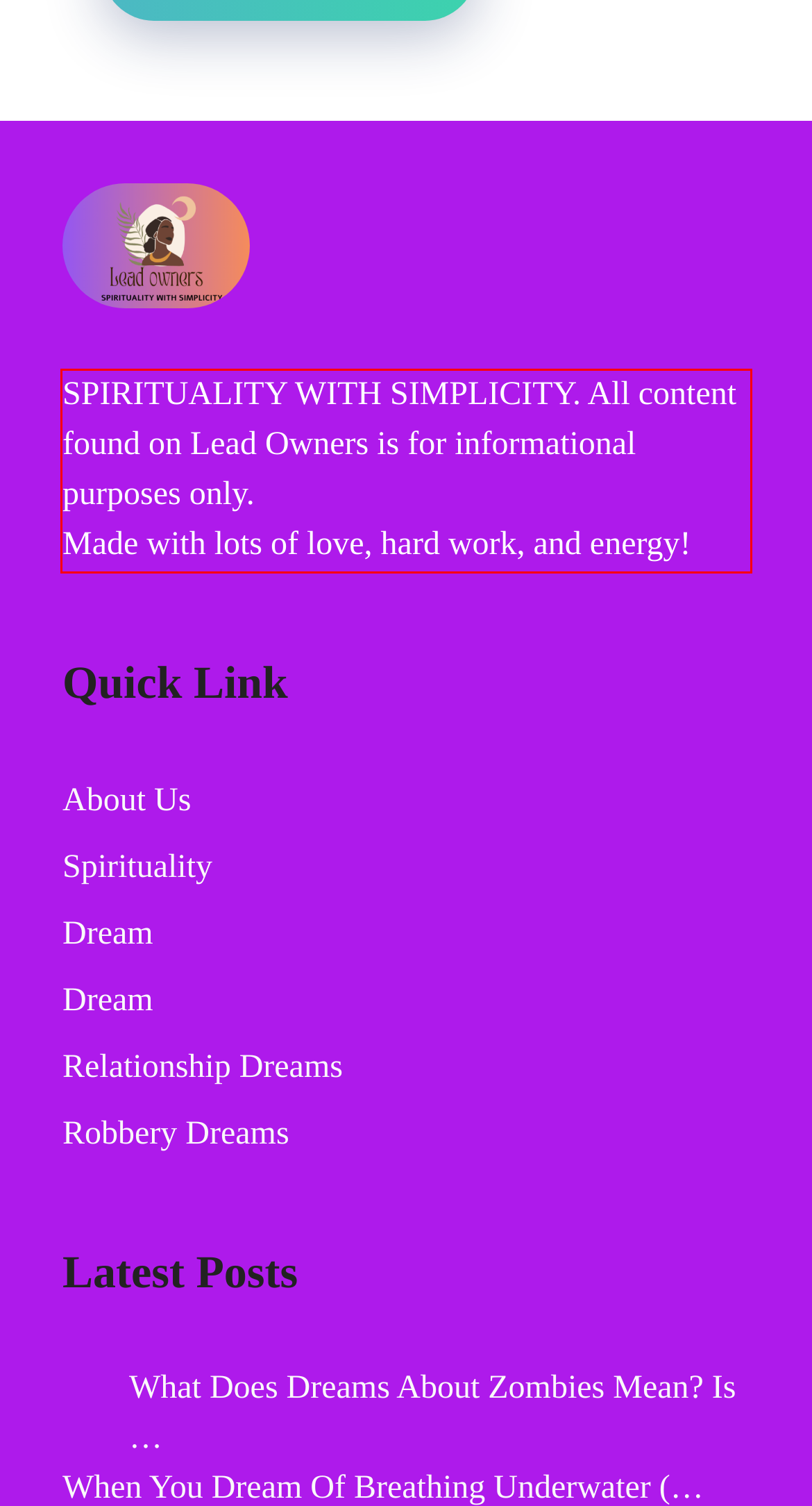Analyze the screenshot of the webpage that features a red bounding box and recognize the text content enclosed within this red bounding box.

SPIRITUALITY WITH SIMPLICITY. All content found on Lead Owners is for informational purposes only. Made with lots of love, hard work, and energy!